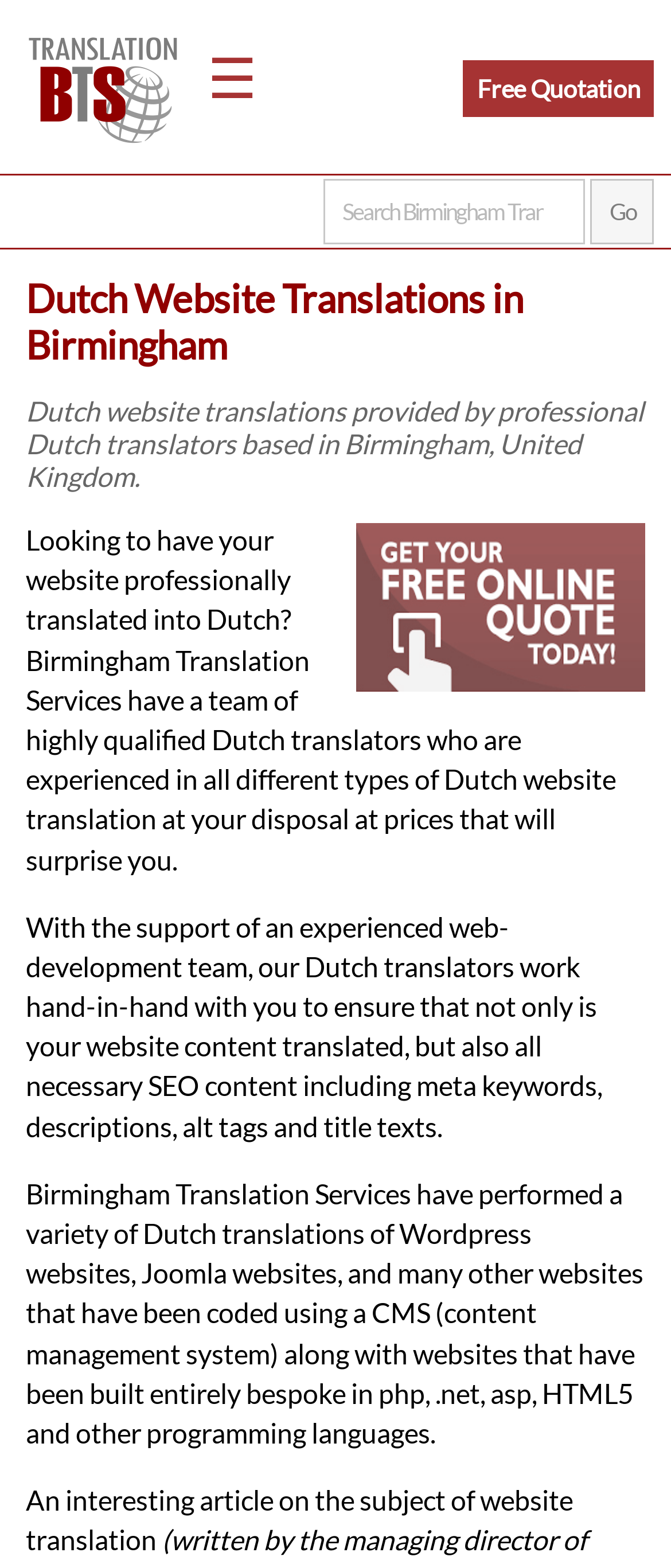Based on the image, provide a detailed and complete answer to the question: 
What is the benefit of working with the company's translators?

I found this information by reading the first paragraph on the webpage, which mentions that the company's prices will 'surprise you'.